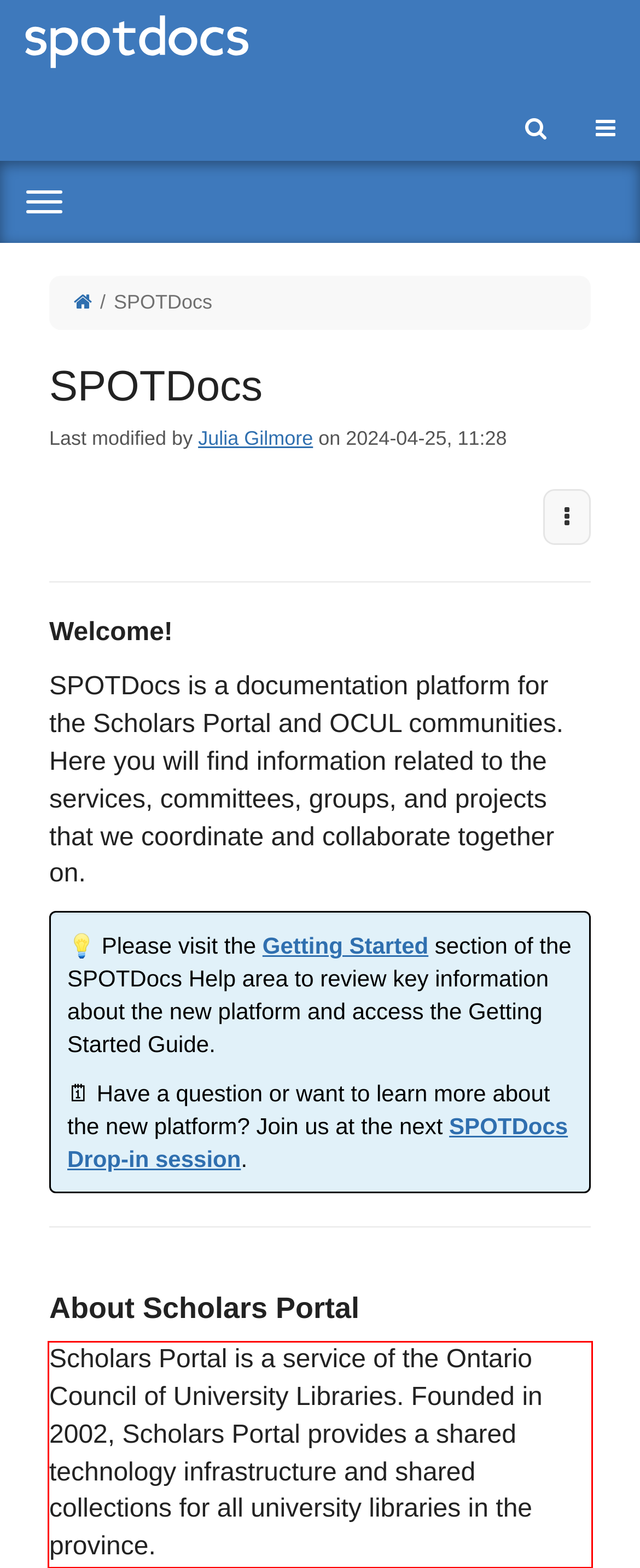Please examine the webpage screenshot containing a red bounding box and use OCR to recognize and output the text inside the red bounding box.

Scholars Portal is a service of the Ontario Council of University Libraries. Founded in 2002, Scholars Portal provides a shared technology infrastructure and shared collections for all university libraries in the province.